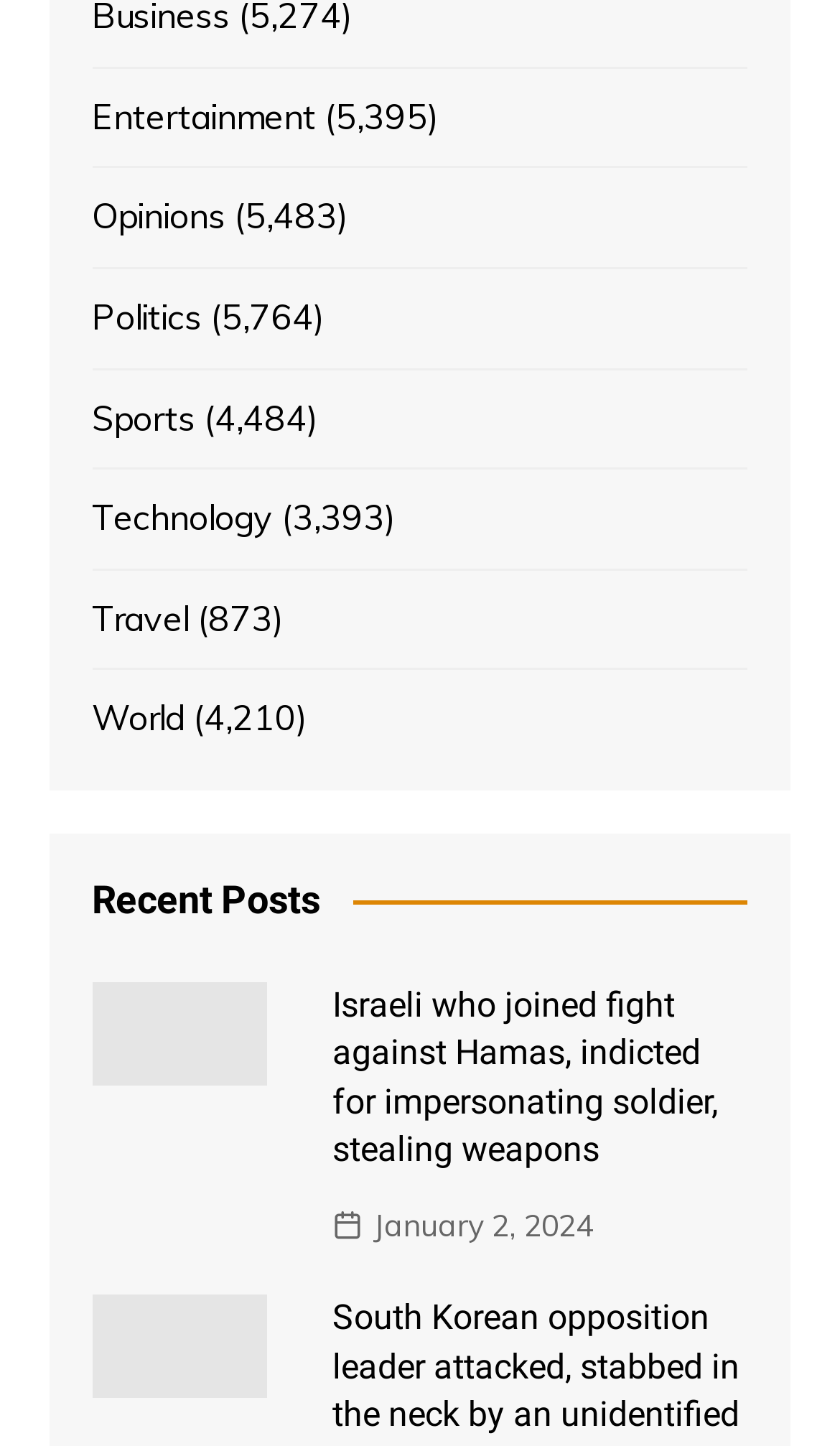Find and specify the bounding box coordinates that correspond to the clickable region for the instruction: "Read Recent Posts".

[0.11, 0.606, 0.89, 0.638]